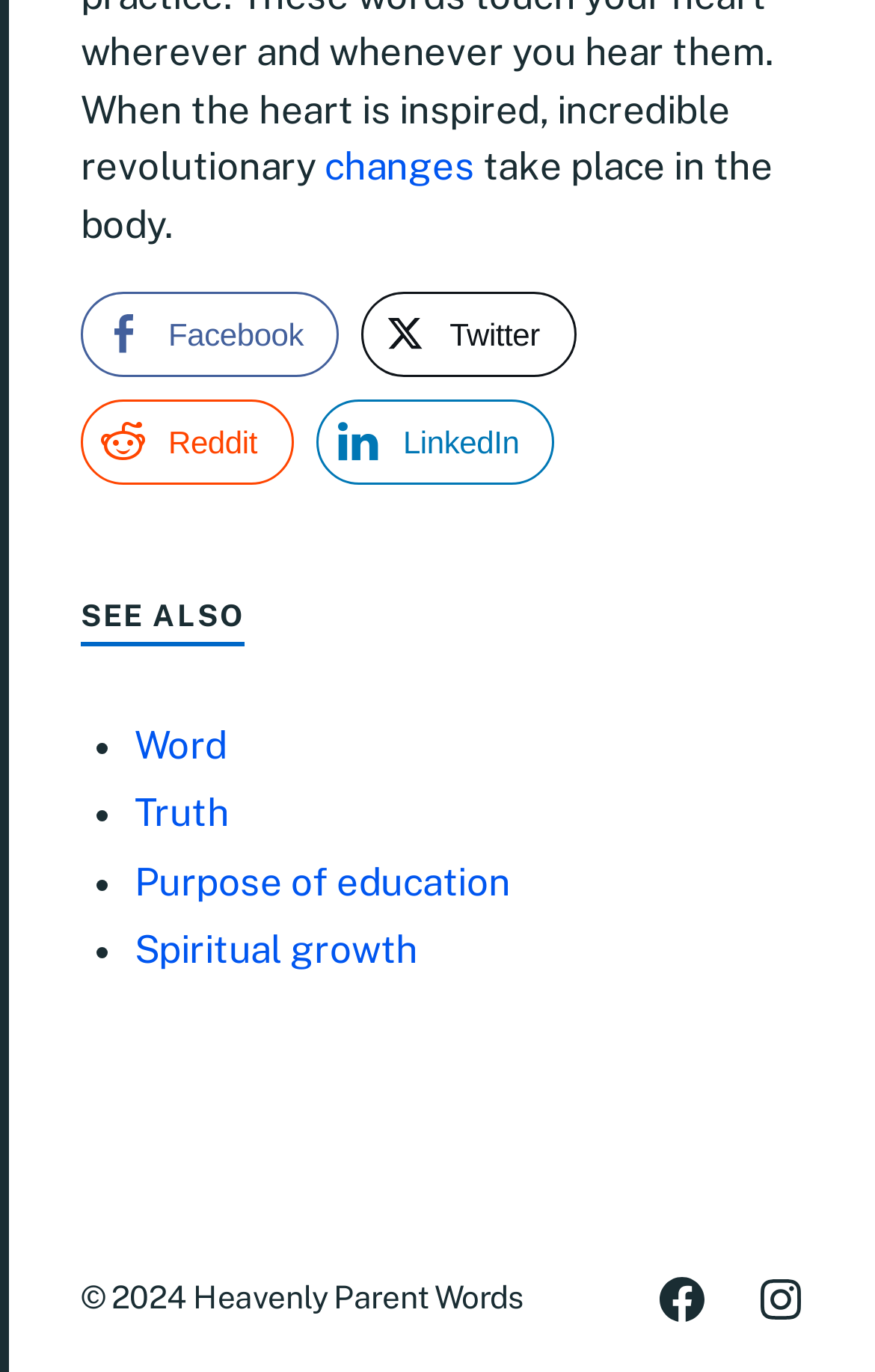Given the element description "Spiritual growth", identify the bounding box of the corresponding UI element.

[0.154, 0.676, 0.478, 0.709]